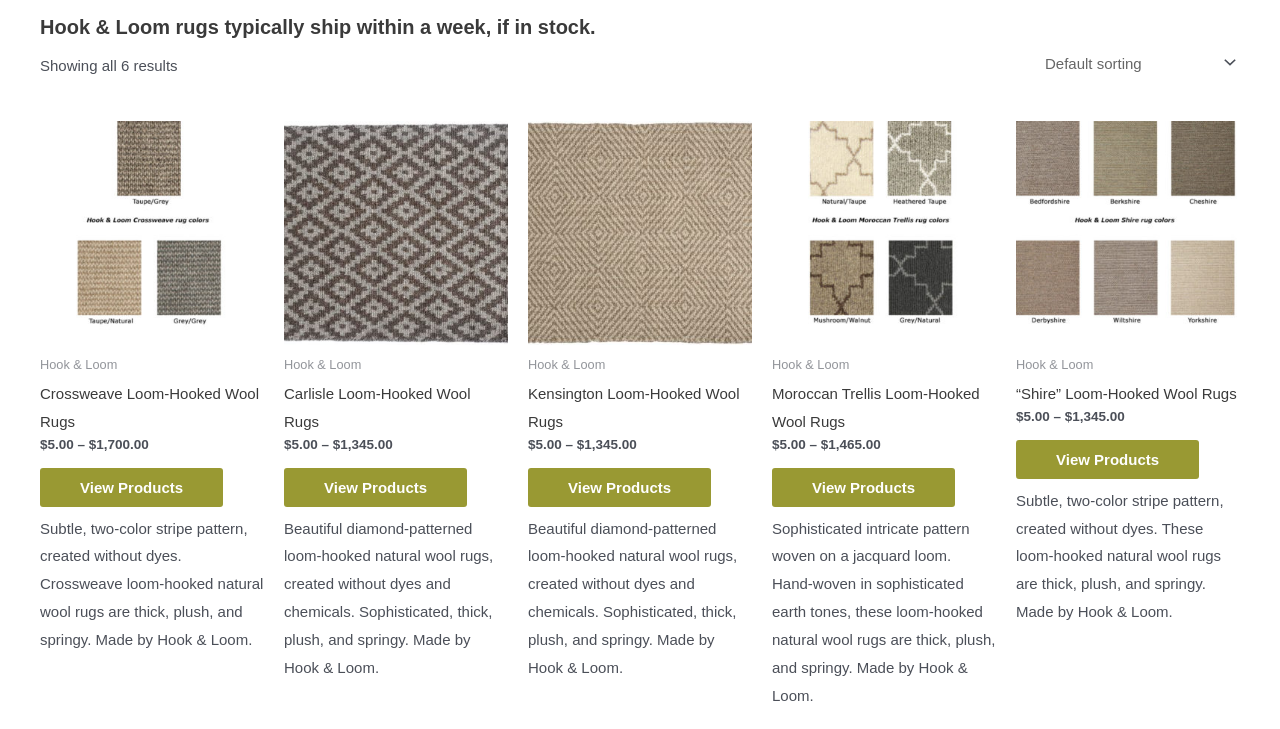Provide the bounding box coordinates of the HTML element described by the text: "Carlisle Loom-Hooked Wool Rugs". The coordinates should be in the format [left, top, right, bottom] with values between 0 and 1.

[0.222, 0.521, 0.397, 0.598]